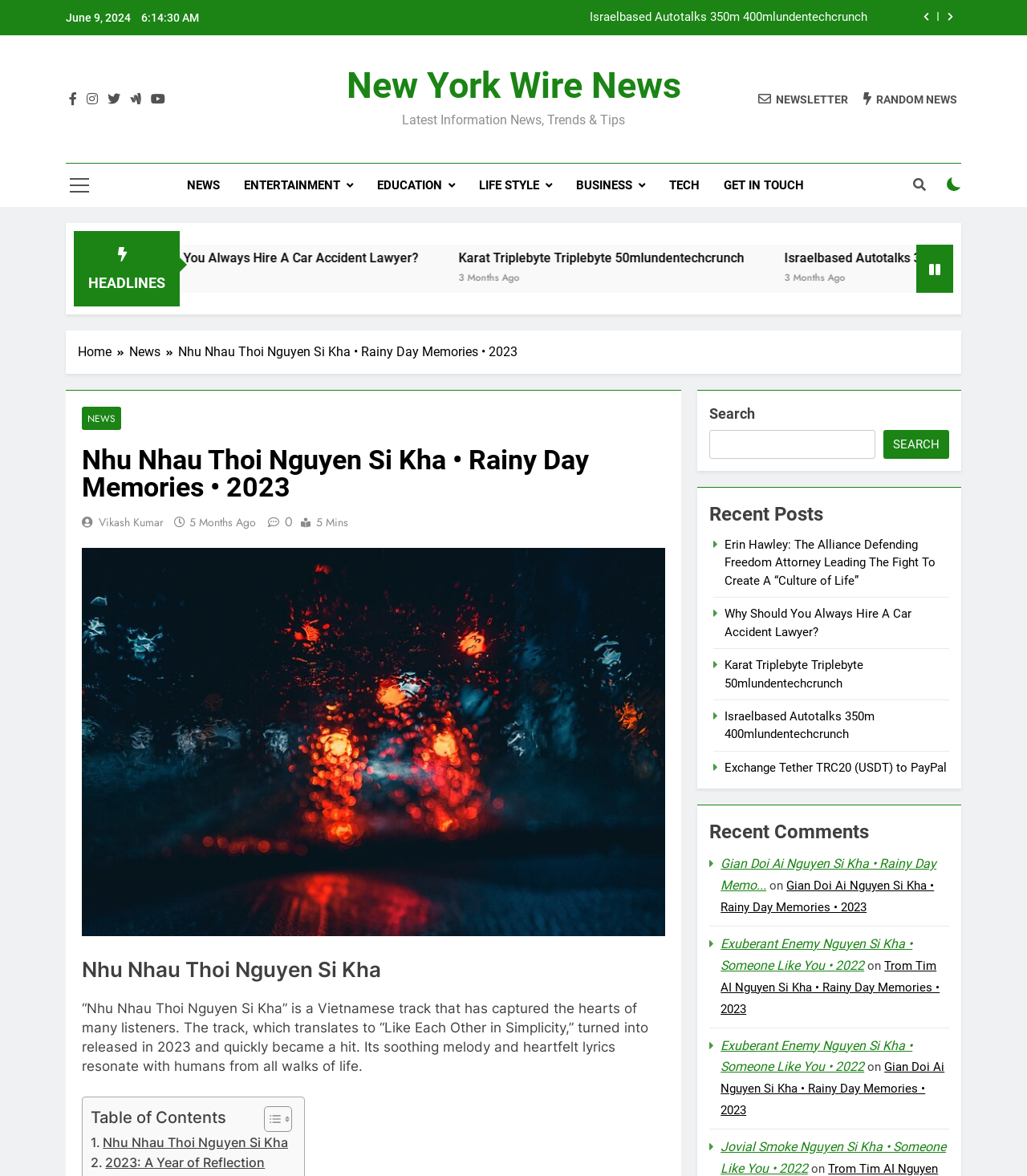What is the purpose of the search box at the top right corner of the webpage?
Refer to the image and answer the question using a single word or phrase.

To search for articles